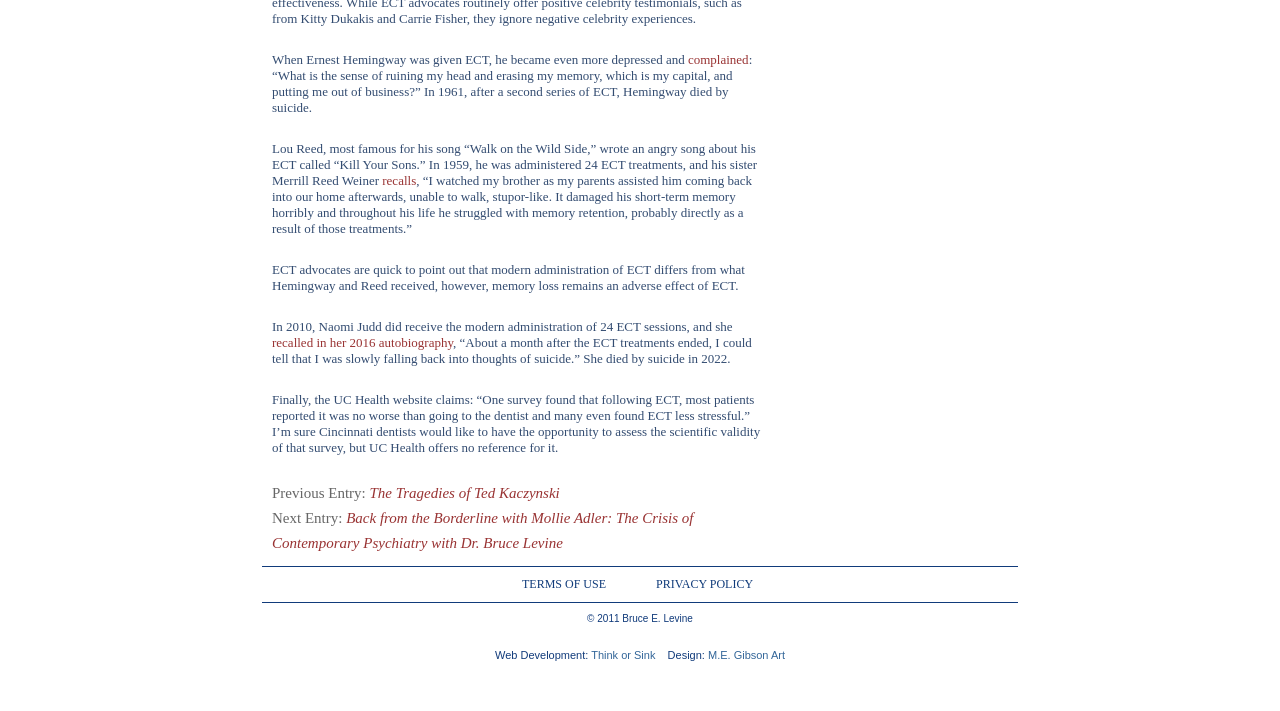What is the name of the website developer? Using the information from the screenshot, answer with a single word or phrase.

Think or Sink